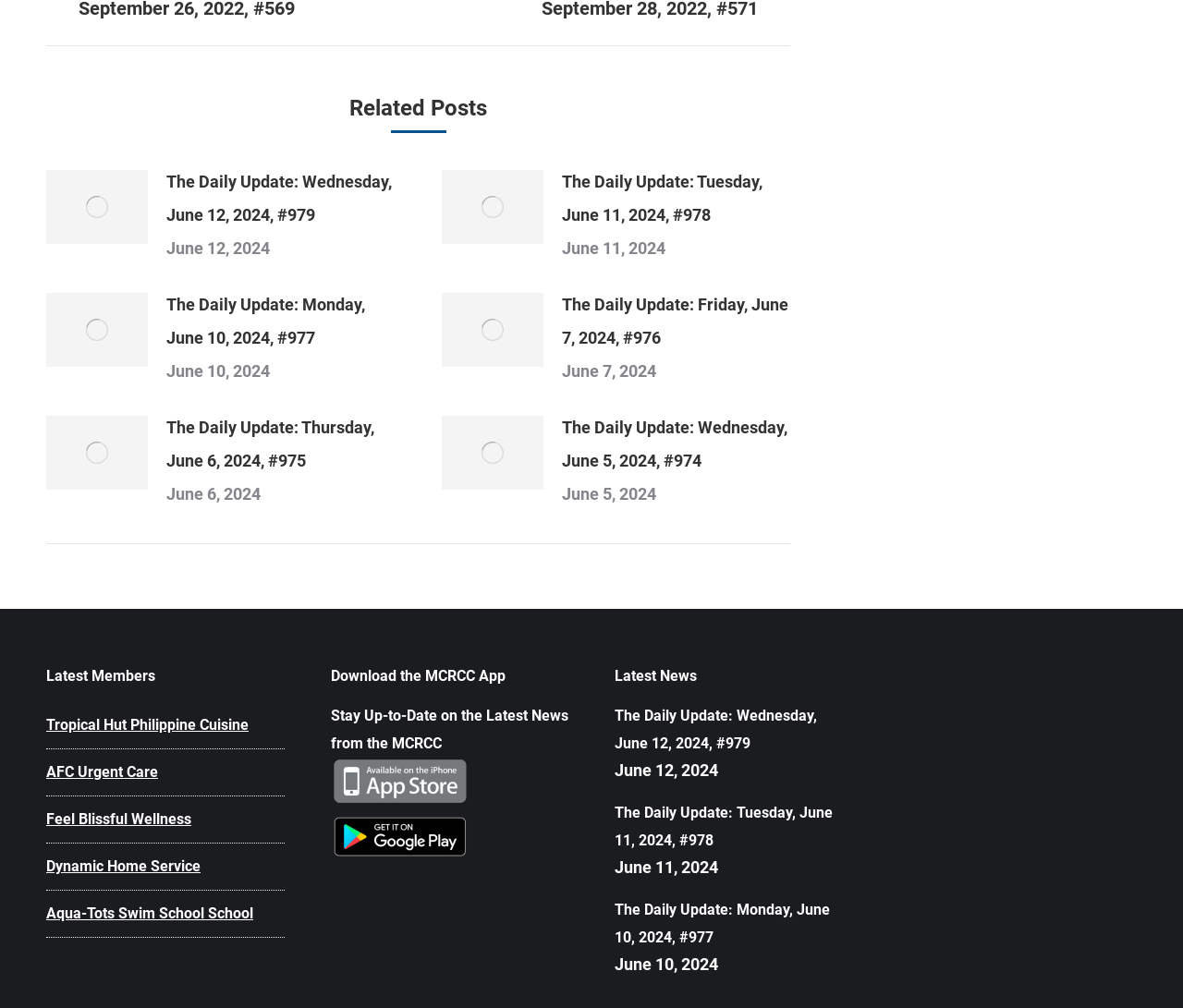Please identify the bounding box coordinates of the element that needs to be clicked to perform the following instruction: "Check out Tropical Hut Philippine Cuisine".

[0.039, 0.705, 0.24, 0.733]